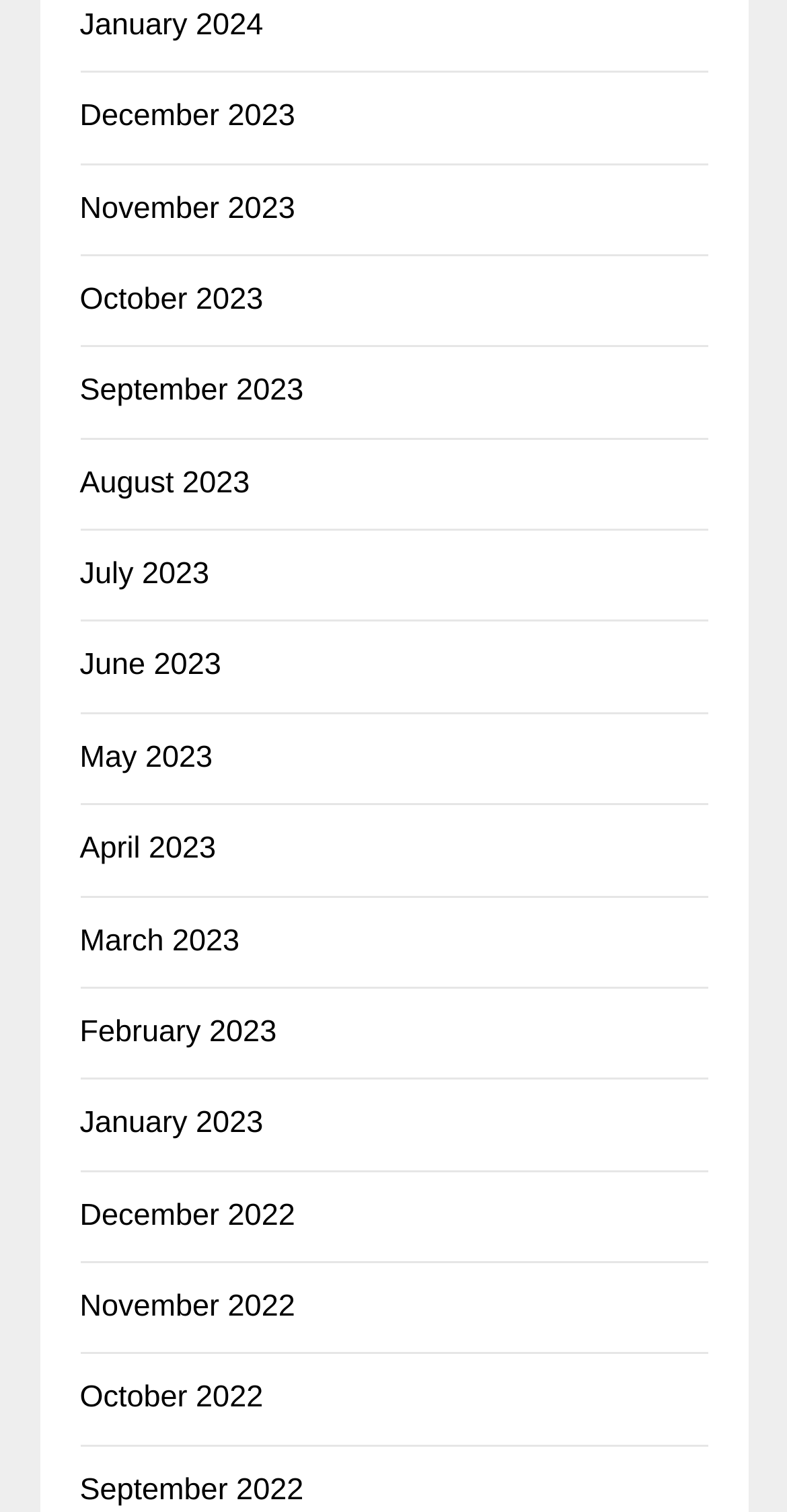Could you find the bounding box coordinates of the clickable area to complete this instruction: "go to December 2023"?

[0.101, 0.066, 0.375, 0.088]